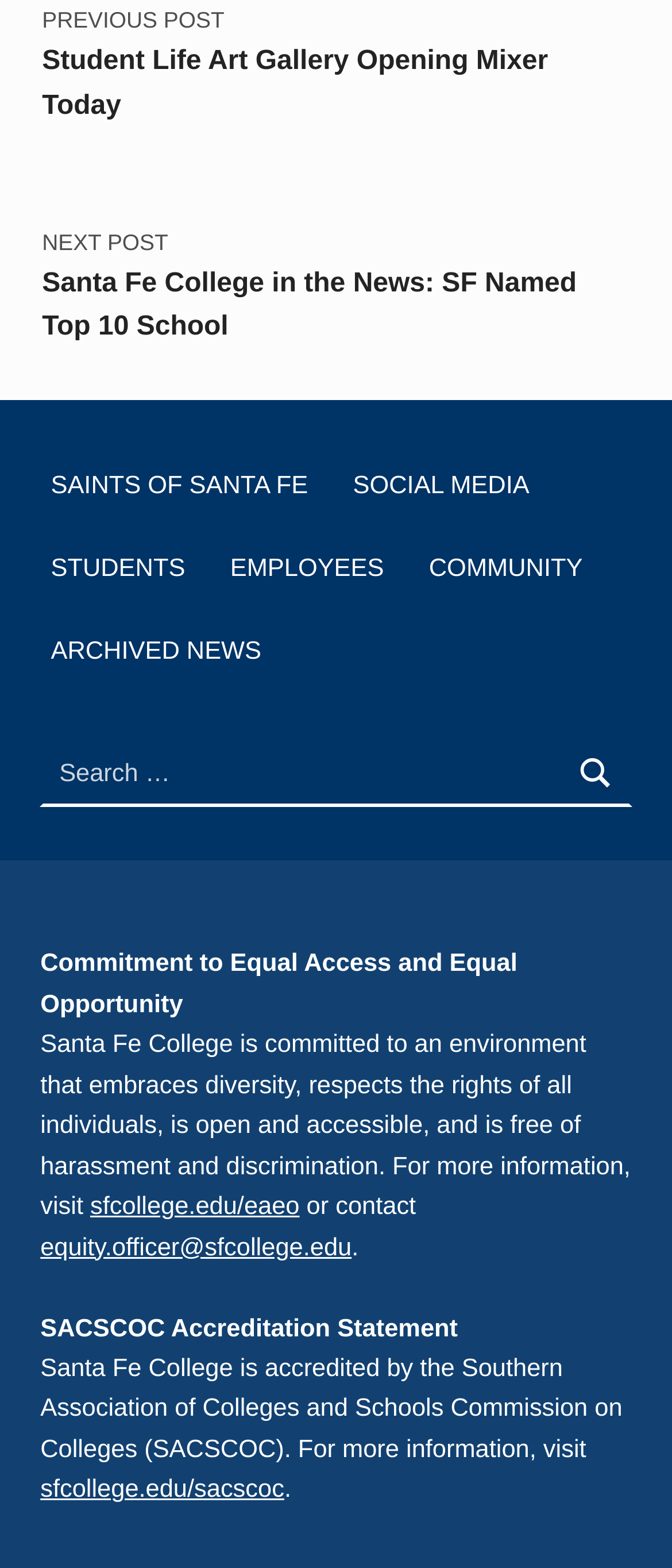Answer in one word or a short phrase: 
What is the name of the college mentioned on this webpage?

Santa Fe College